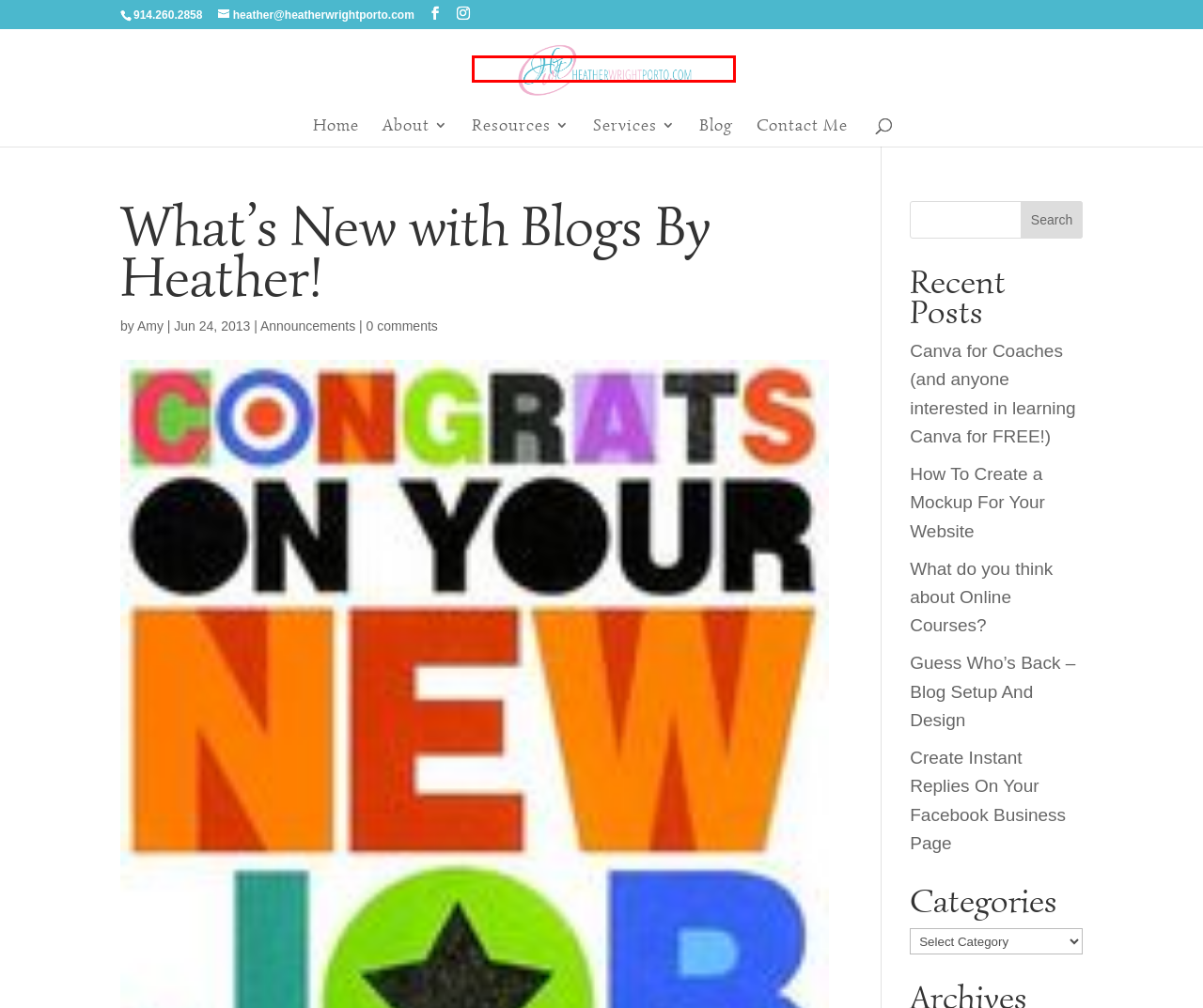Given a webpage screenshot with a red bounding box around a UI element, choose the webpage description that best matches the new webpage after clicking the element within the bounding box. Here are the candidates:
A. Announcements Archives - Heather Wright-Porto
B. Canva for Coaches (and anyone interested in learning Canva for FREE!) - Heather Wright-Porto
C. Create Instant Replies On Your Facebook Business Page - Heather Wright-Porto
D. Contact Me - Heather Wright-Porto
E. How To Create a Mockup For Your Website - Heather Wright-Porto
F. Blog - Heather Wright-Porto
G. Guess Who's Back - Blog Setup And Design - Heather Wright-Porto
H. Home - Heather Wright-Porto

H